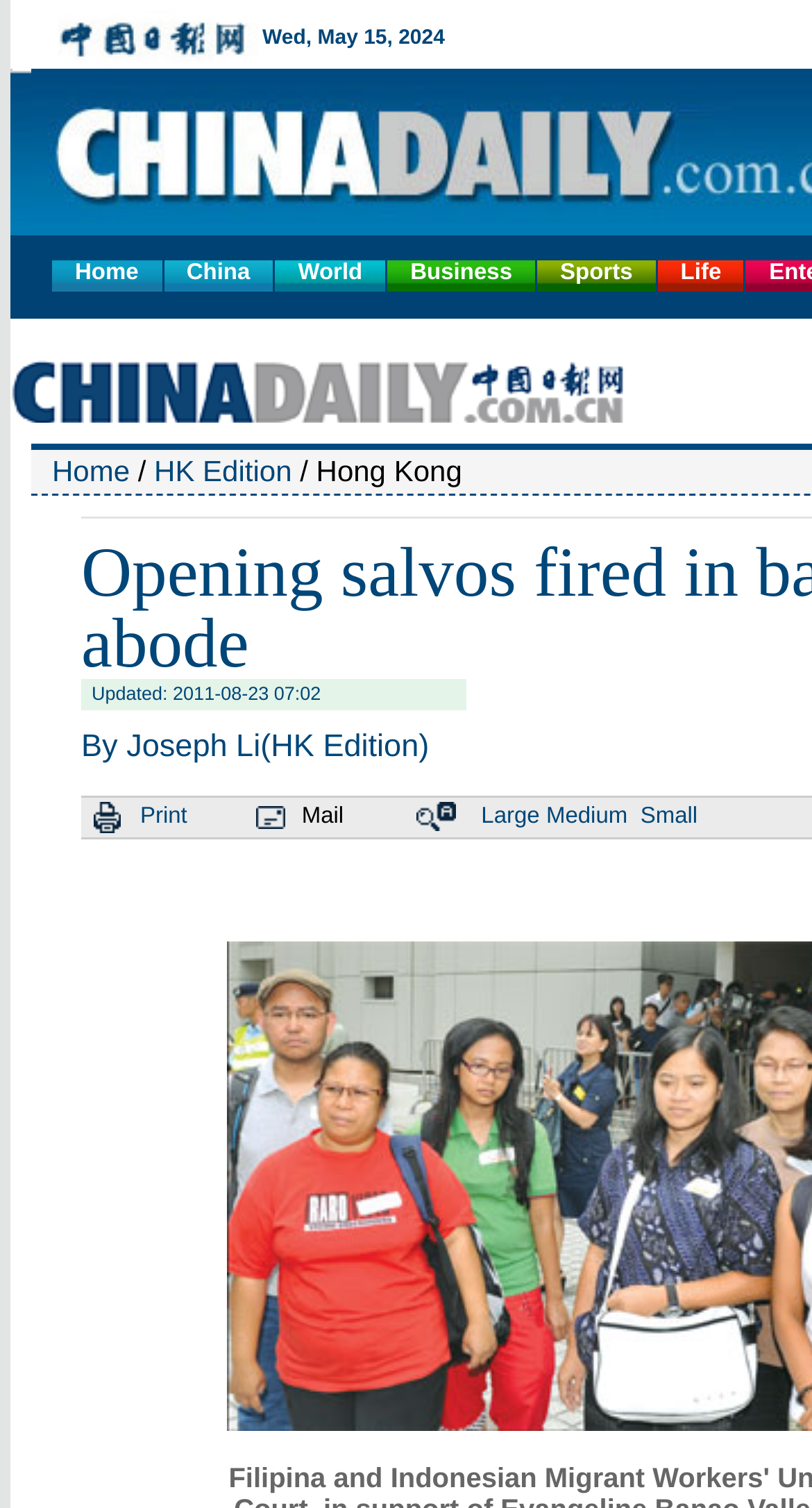Please mark the bounding box coordinates of the area that should be clicked to carry out the instruction: "view China news".

[0.201, 0.173, 0.336, 0.193]